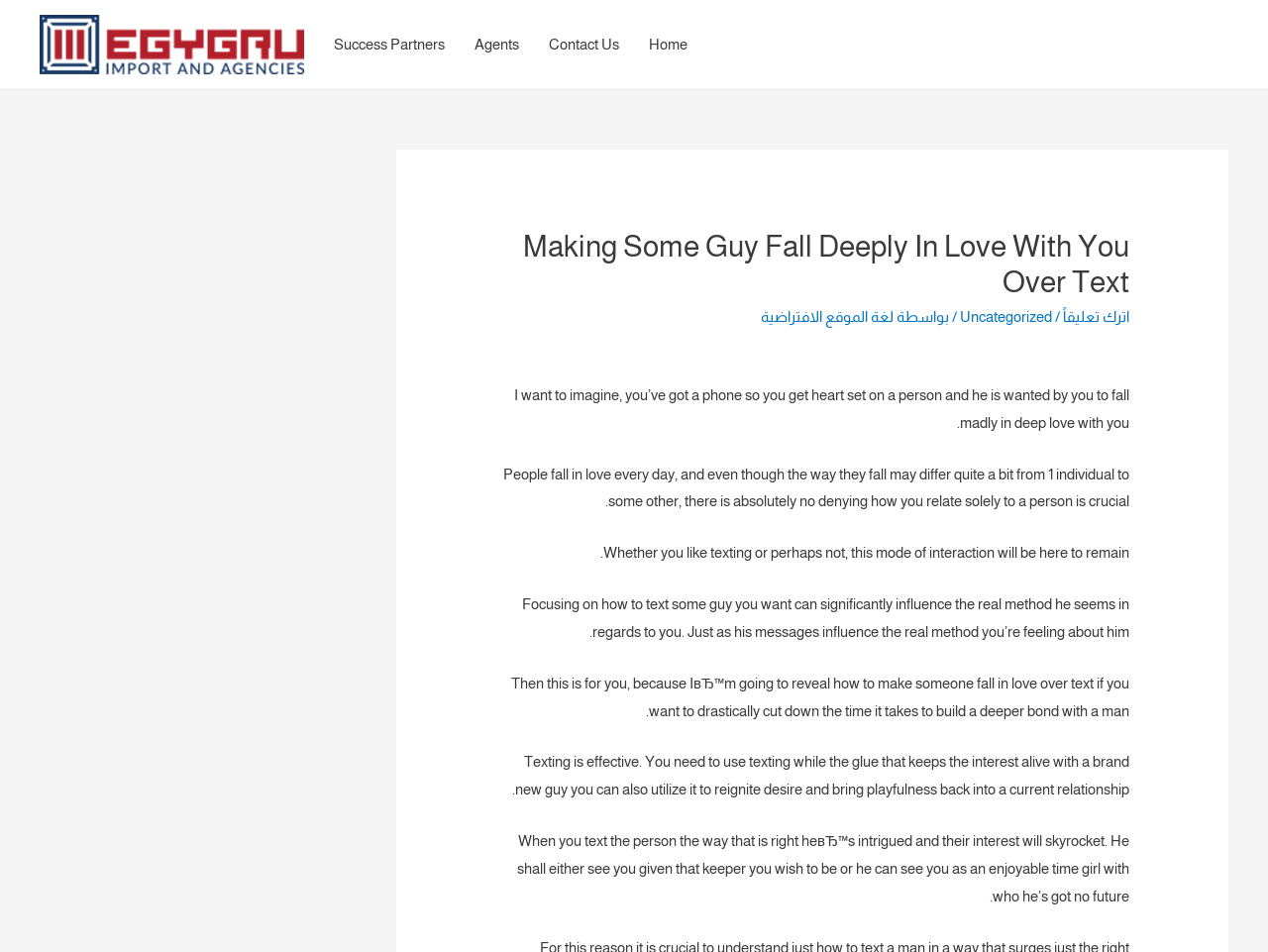Can you give a detailed response to the following question using the information from the image? What is the main topic of this webpage?

Based on the webpage content, it appears that the main topic is about how to make someone fall in love with you through texting. The webpage provides guidance on how to text a guy you want, and how to build a deeper bond with him.